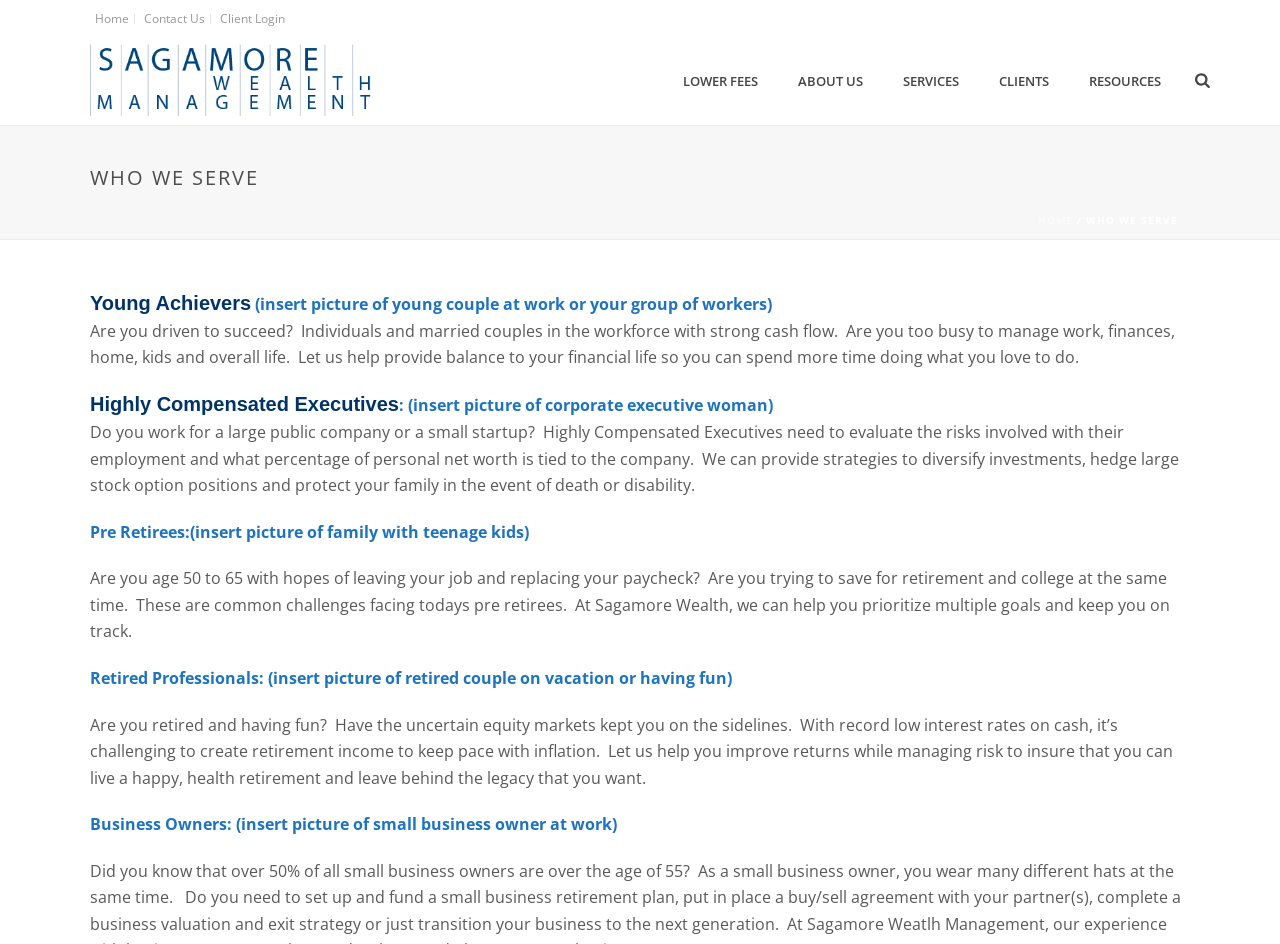Please provide a short answer using a single word or phrase for the question:
What type of individuals are Business Owners?

Small business owners